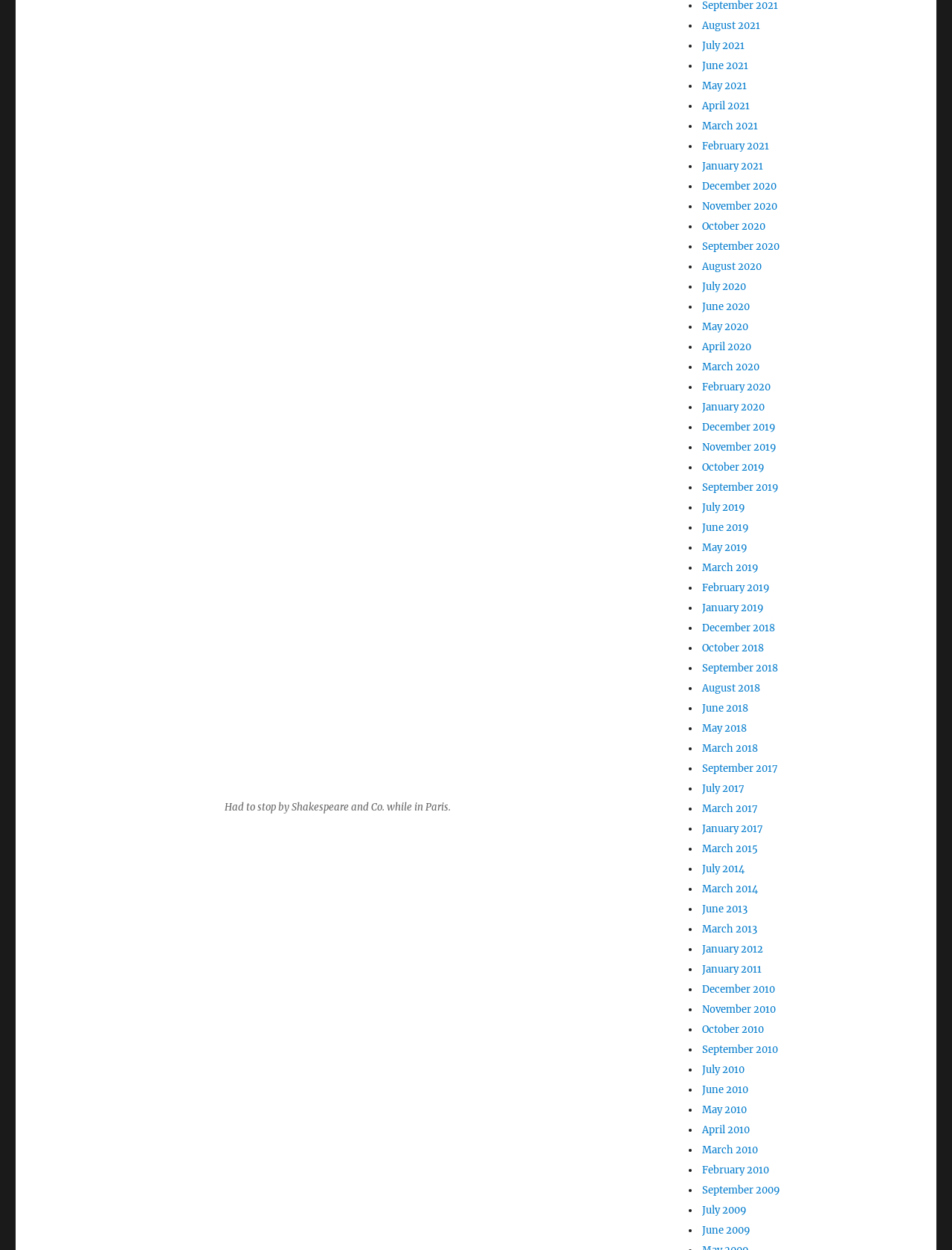Please find the bounding box coordinates of the element that must be clicked to perform the given instruction: "Click the link to July 2020". The coordinates should be four float numbers from 0 to 1, i.e., [left, top, right, bottom].

None